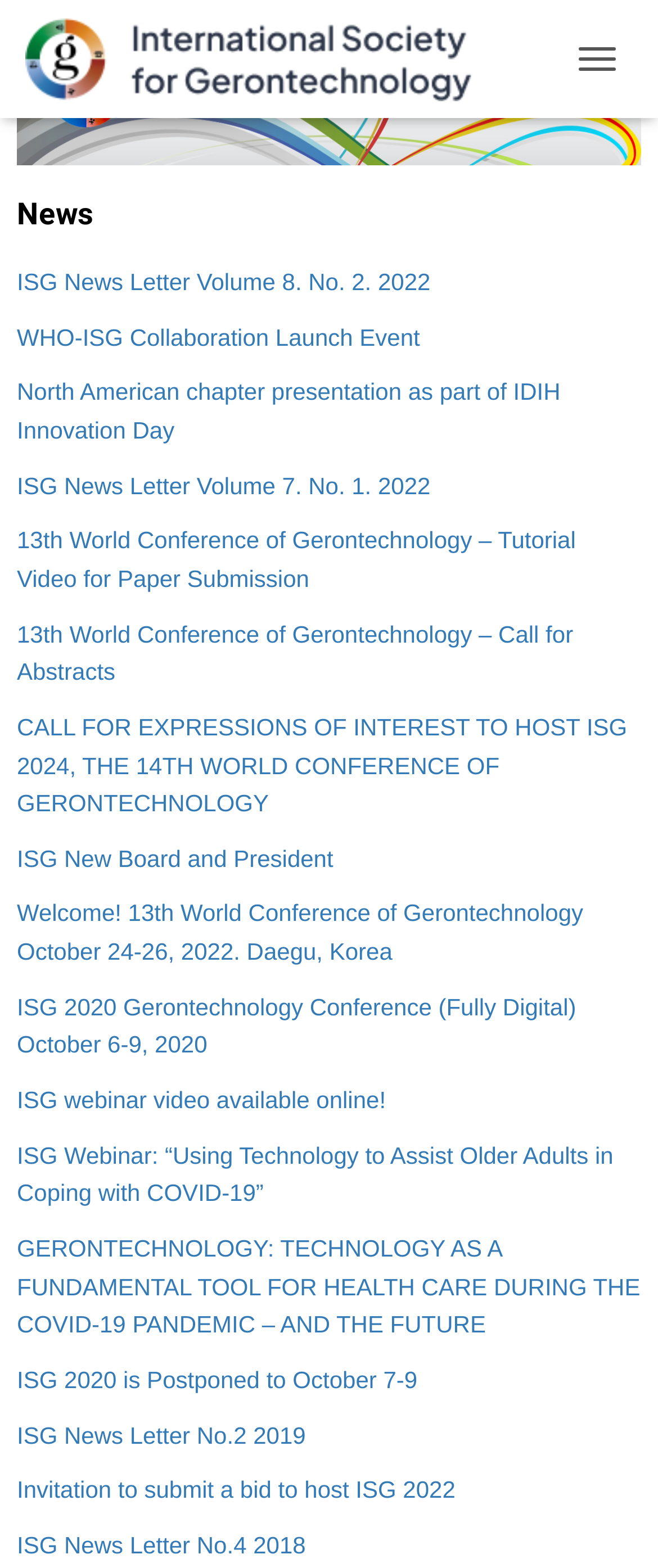What is the topic of the news section?
Look at the image and answer the question with a single word or phrase.

Gerontechnology